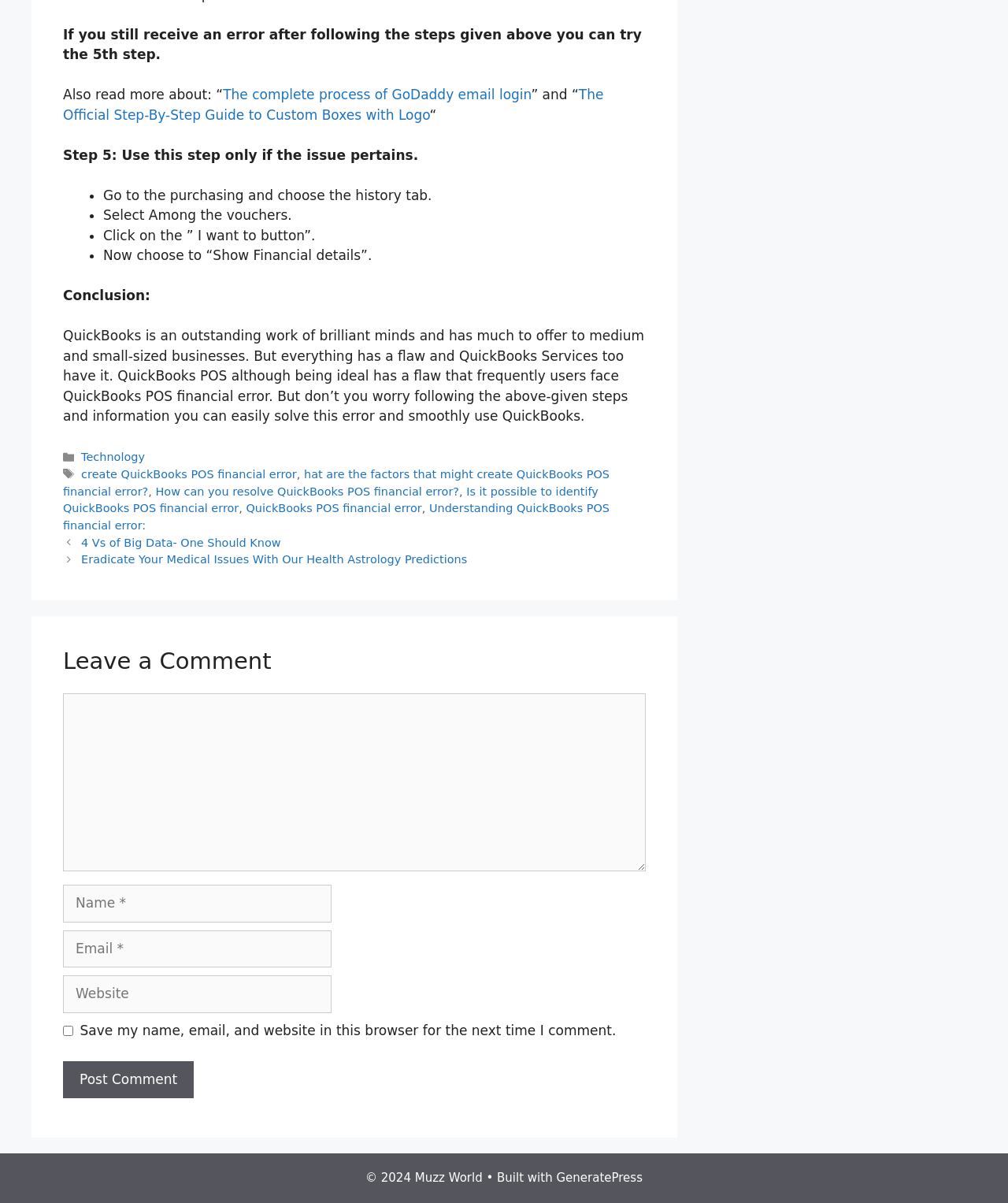Use a single word or phrase to answer the question: 
What is the topic of the webpage?

QuickBooks POS financial error